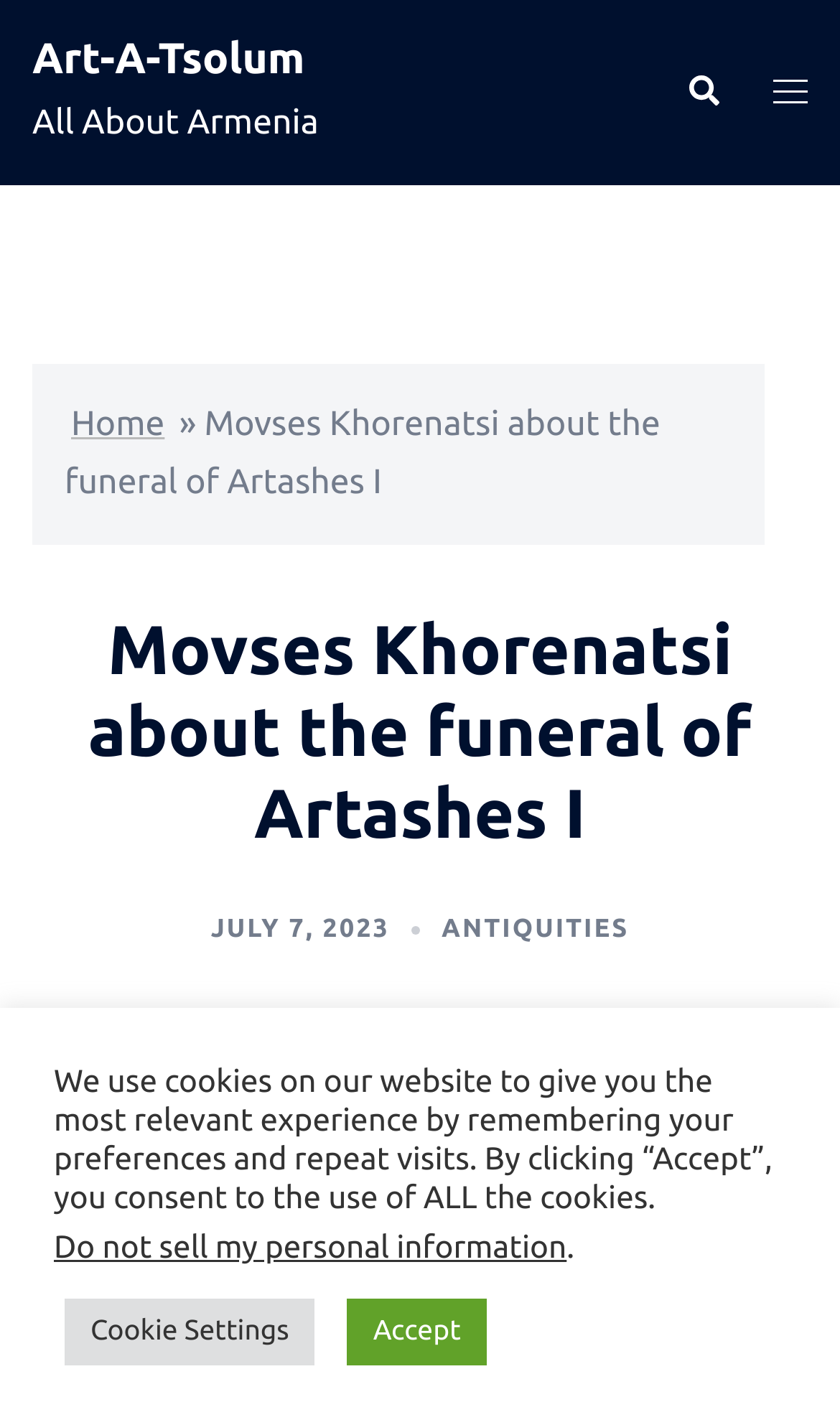Locate the bounding box coordinates of the segment that needs to be clicked to meet this instruction: "view antiquities".

[0.526, 0.653, 0.749, 0.672]